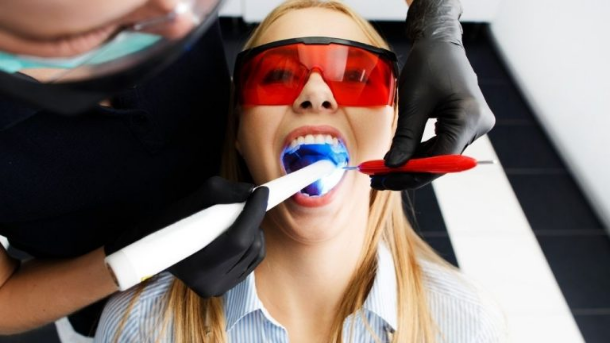Describe in detail everything you see in the image.

The image depicts a dental treatment scene in a modern clinic, illustrating a patient undergoing an in-office teeth whitening procedure. The patient, a woman with long blonde hair, is seated with her mouth open, showcasing the application of a whitening treatment. She is wearing protective red goggles to shield her eyes from the bright light used during the procedure. A dental professional, clad in black gloves, is using a specialized tool that emits a blue light, which activates the whitening gel applied to her teeth.

In this setting, the professional is carefully managing the equipment while focusing on the patient’s comfort and safety. The environment is sterile and well-lit, typical of a dental office, with a checkerboard tile floor adding to the clinical aesthetic. This visual encapsulates the process of in-office teeth whitening, highlighting the importance of professional supervision and the use of protective measures in dental procedures.